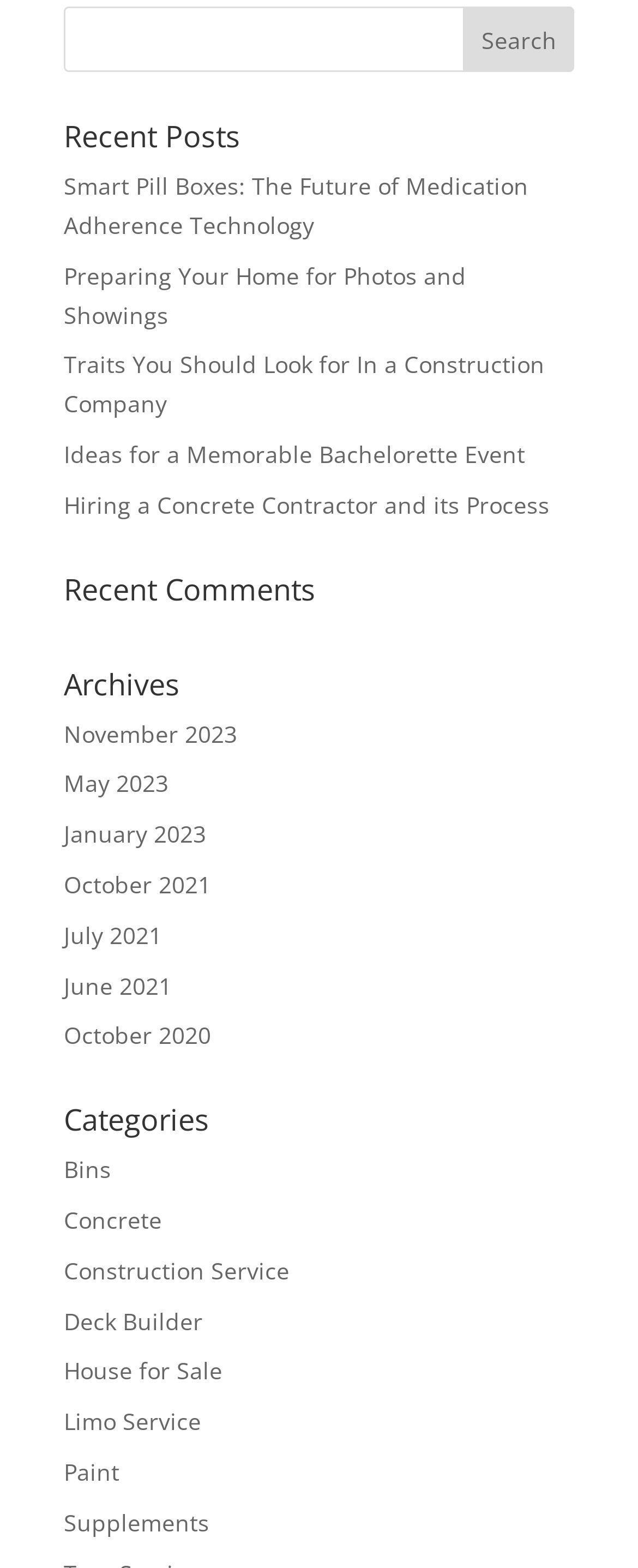How many links are under the 'Recent Posts' heading?
Examine the image closely and answer the question with as much detail as possible.

The 'Recent Posts' heading is followed by five links, each representing a different post.